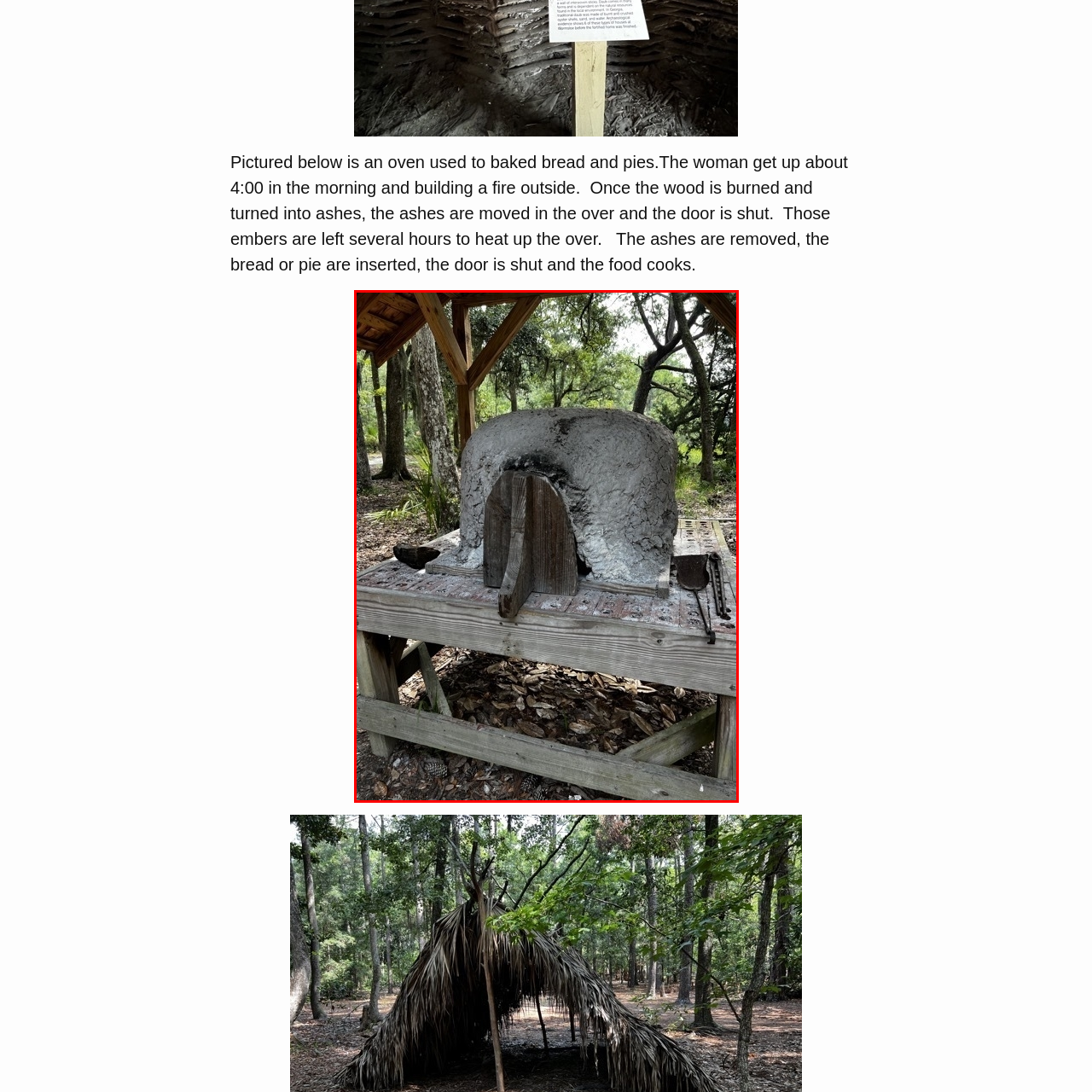Look closely at the part of the image inside the red bounding box, then respond in a word or phrase: What is the material of the oven's door?

Wooden